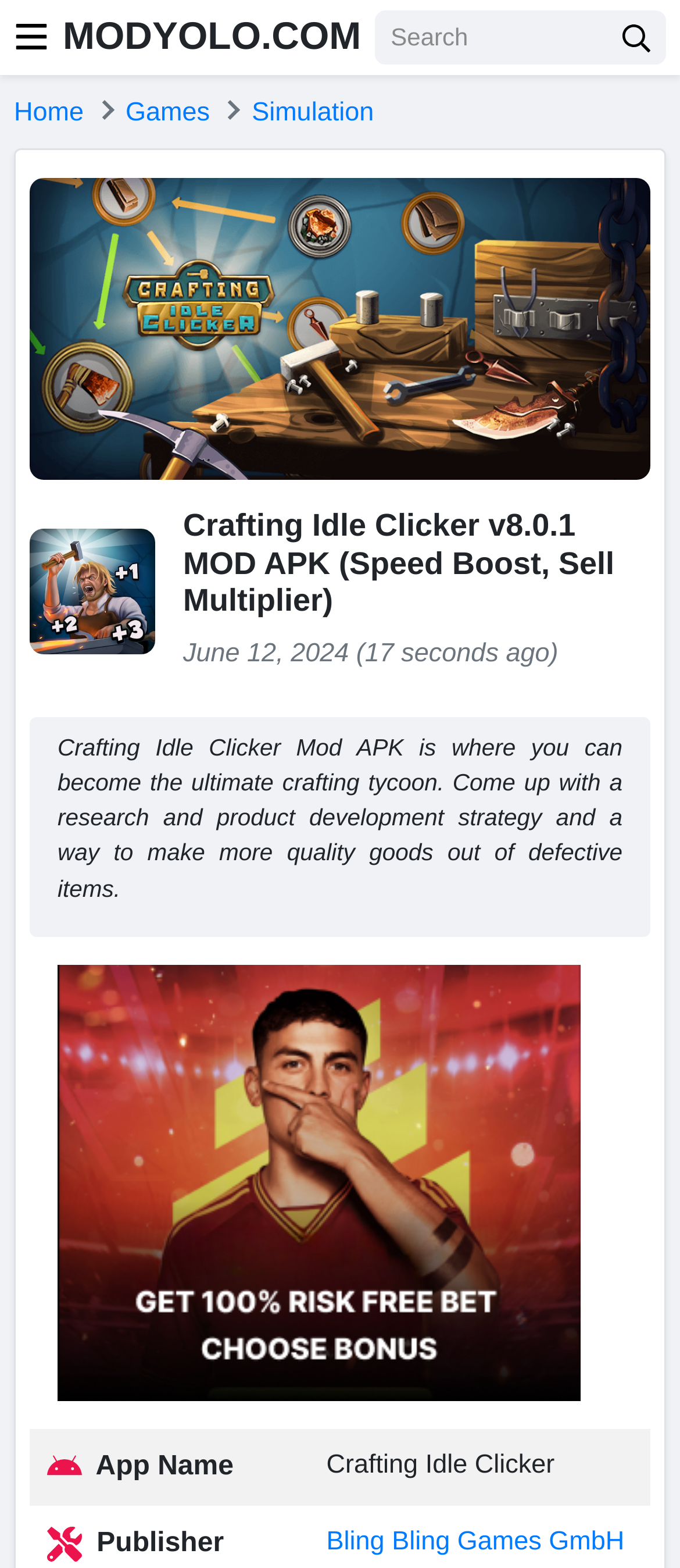Find the bounding box coordinates of the clickable area required to complete the following action: "Search for a game".

[0.552, 0.006, 0.895, 0.041]